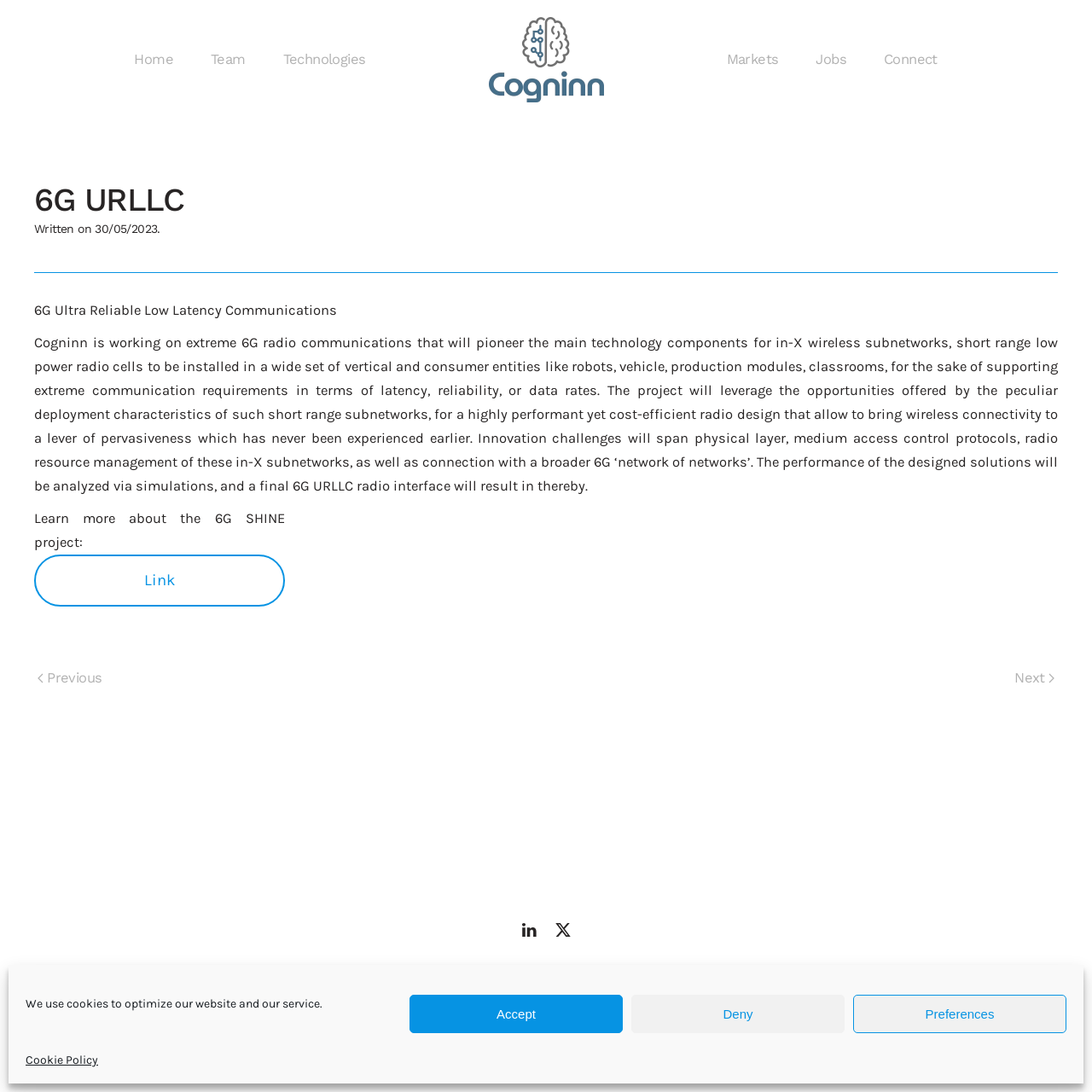Examine the image carefully and respond to the question with a detailed answer: 
What is the company name mentioned on the webpage?

I found the company name 'Cogninn Ltd' at the bottom of the webpage, in the copyright section, which indicates that the webpage is owned by this company.